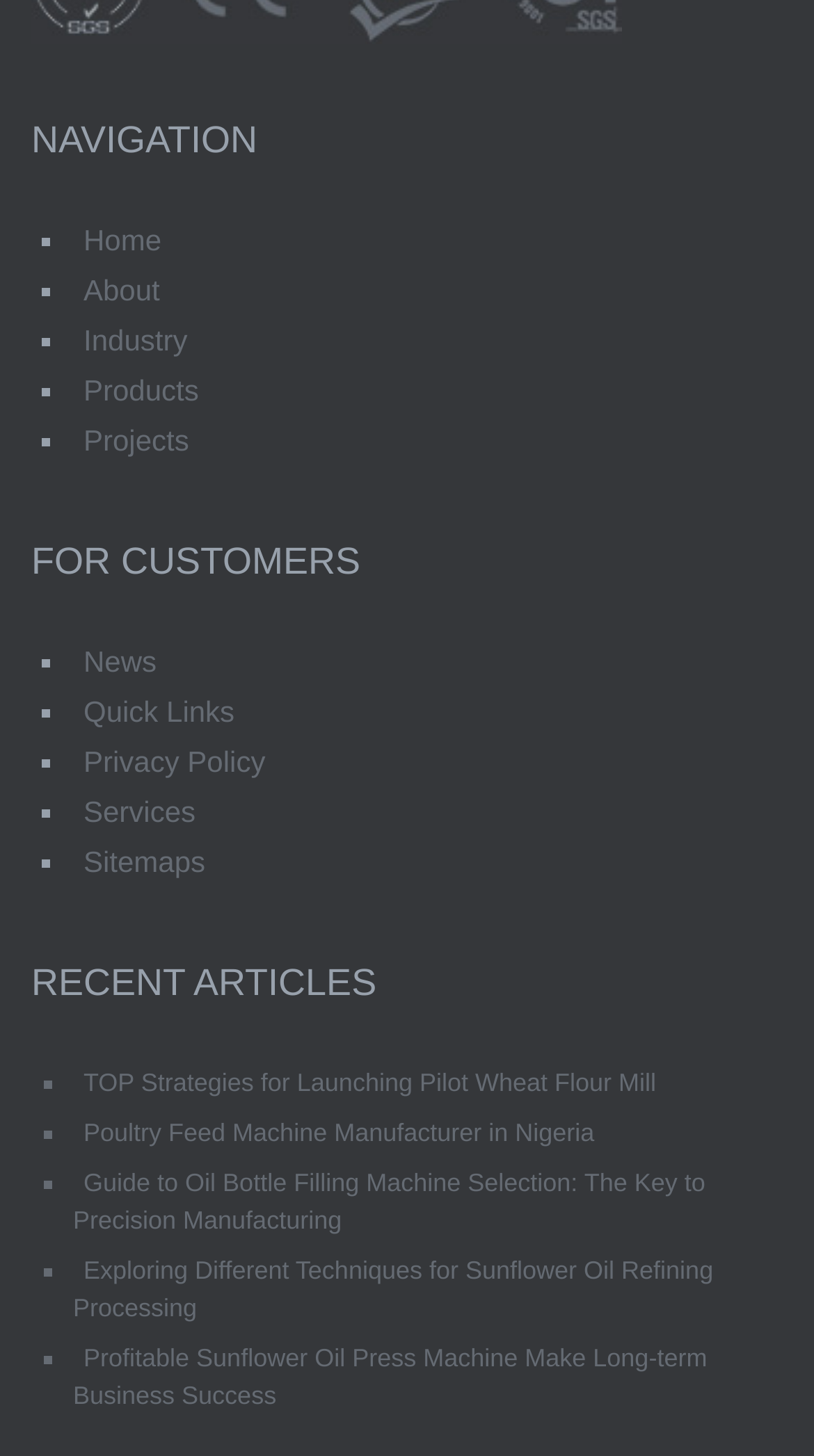What is the main navigation section?
Refer to the image and give a detailed response to the question.

The main navigation section is located at the top of the webpage, indicated by the static text 'NAVIGATION'. It contains links to various pages such as 'Home', 'About', 'Industry', and more.